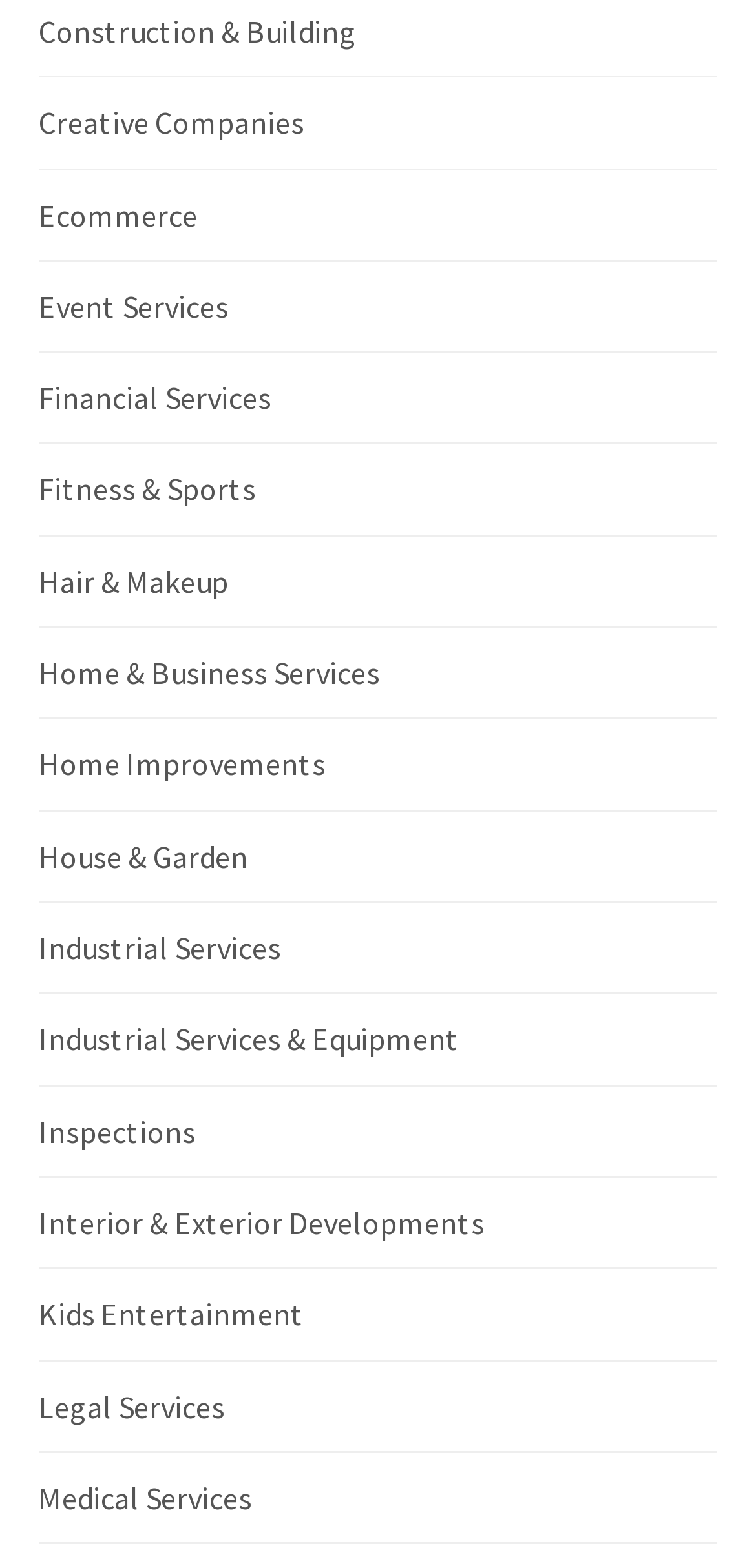Find the bounding box coordinates of the element you need to click on to perform this action: 'Check out Medical Services'. The coordinates should be represented by four float values between 0 and 1, in the format [left, top, right, bottom].

[0.051, 0.943, 0.333, 0.968]